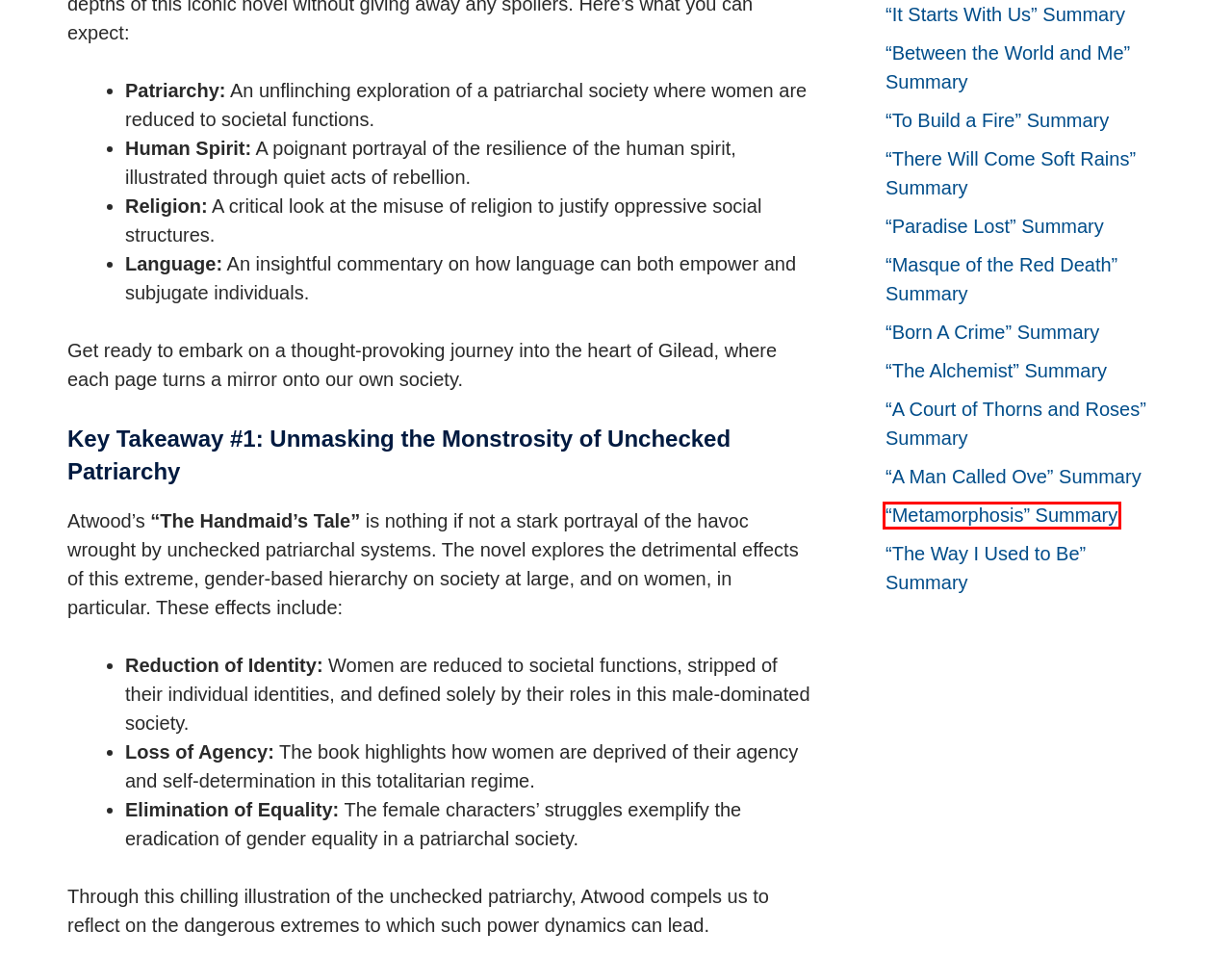Review the screenshot of a webpage that includes a red bounding box. Choose the webpage description that best matches the new webpage displayed after clicking the element within the bounding box. Here are the candidates:
A. "Metamorphosis" Summary - Books Habit
B. "The Alchemist" Summary - Books Habit
C. "A Man Called Ove" Summary - Books Habit
D. "To Build a Fire" Summary - Books Habit
E. "A Court of Thorns and Roses" Summary - Books Habit
F. "The Way I Used to Be" Summary - Books Habit
G. "It Starts With Us" Summary - Books Habit
H. "Born A Crime" Summary - Books Habit

A